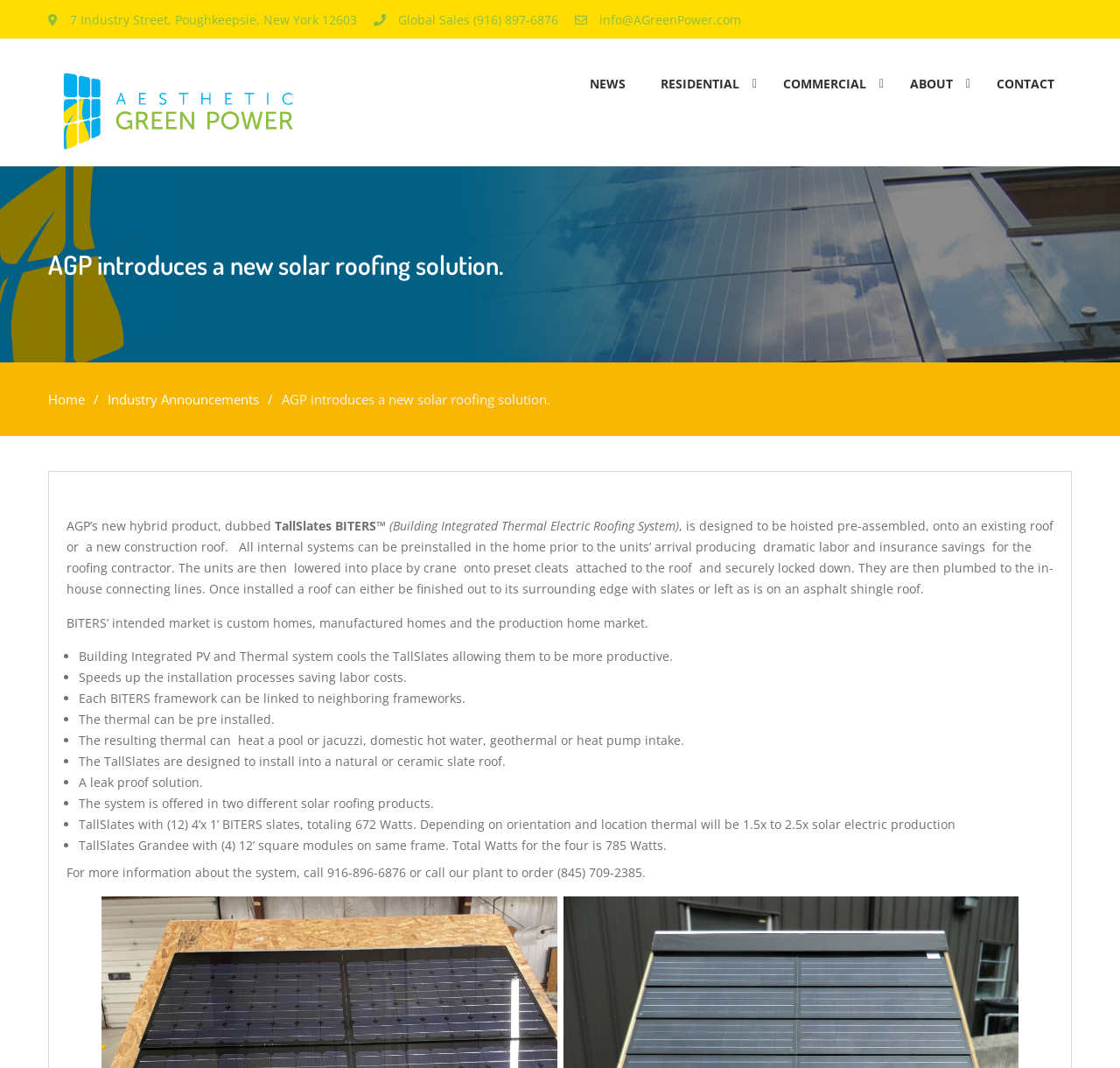How can I get more information about the system?
Utilize the information in the image to give a detailed answer to the question.

I found the contact information for getting more information about the system by reading the bottom section of the webpage. According to the webpage, I can call 916-896-6876 or call the plant to order at (845) 709-2385.